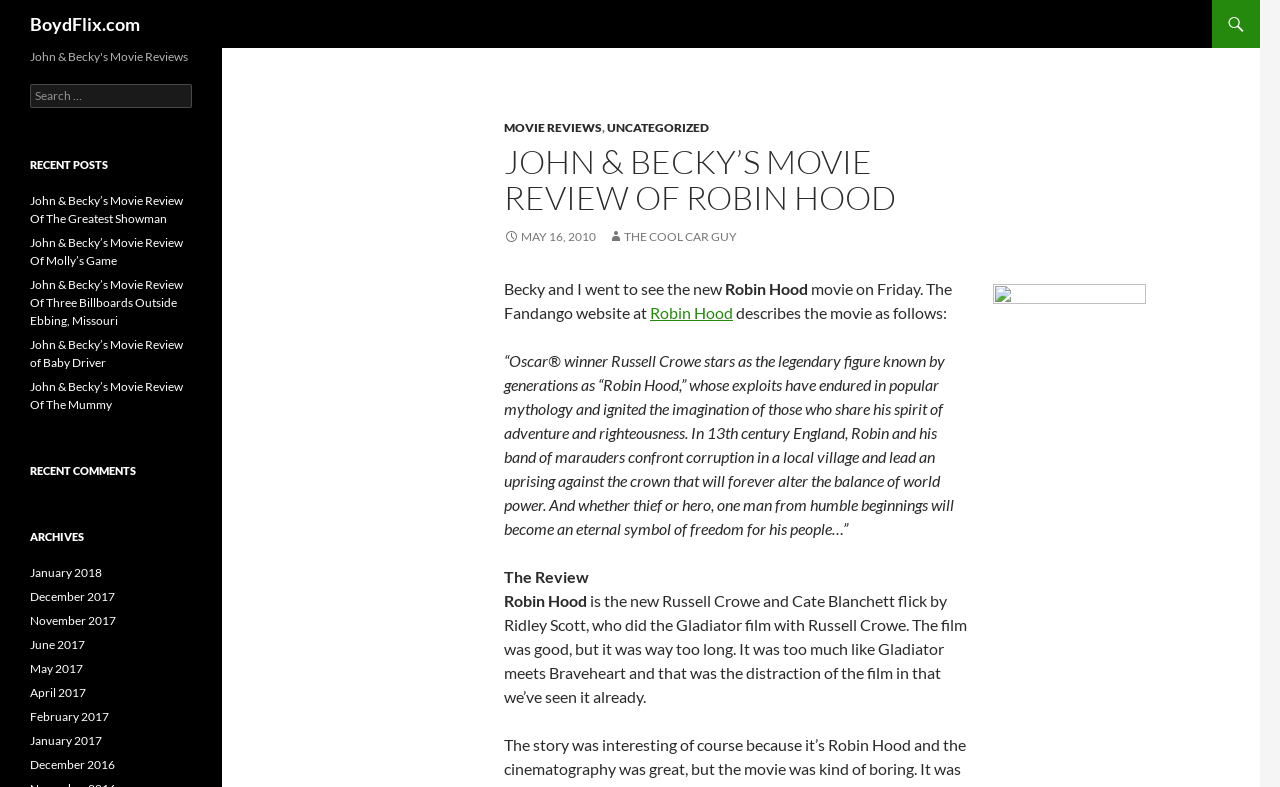What is the title of the movie reviewed?
Relying on the image, give a concise answer in one word or a brief phrase.

Robin Hood